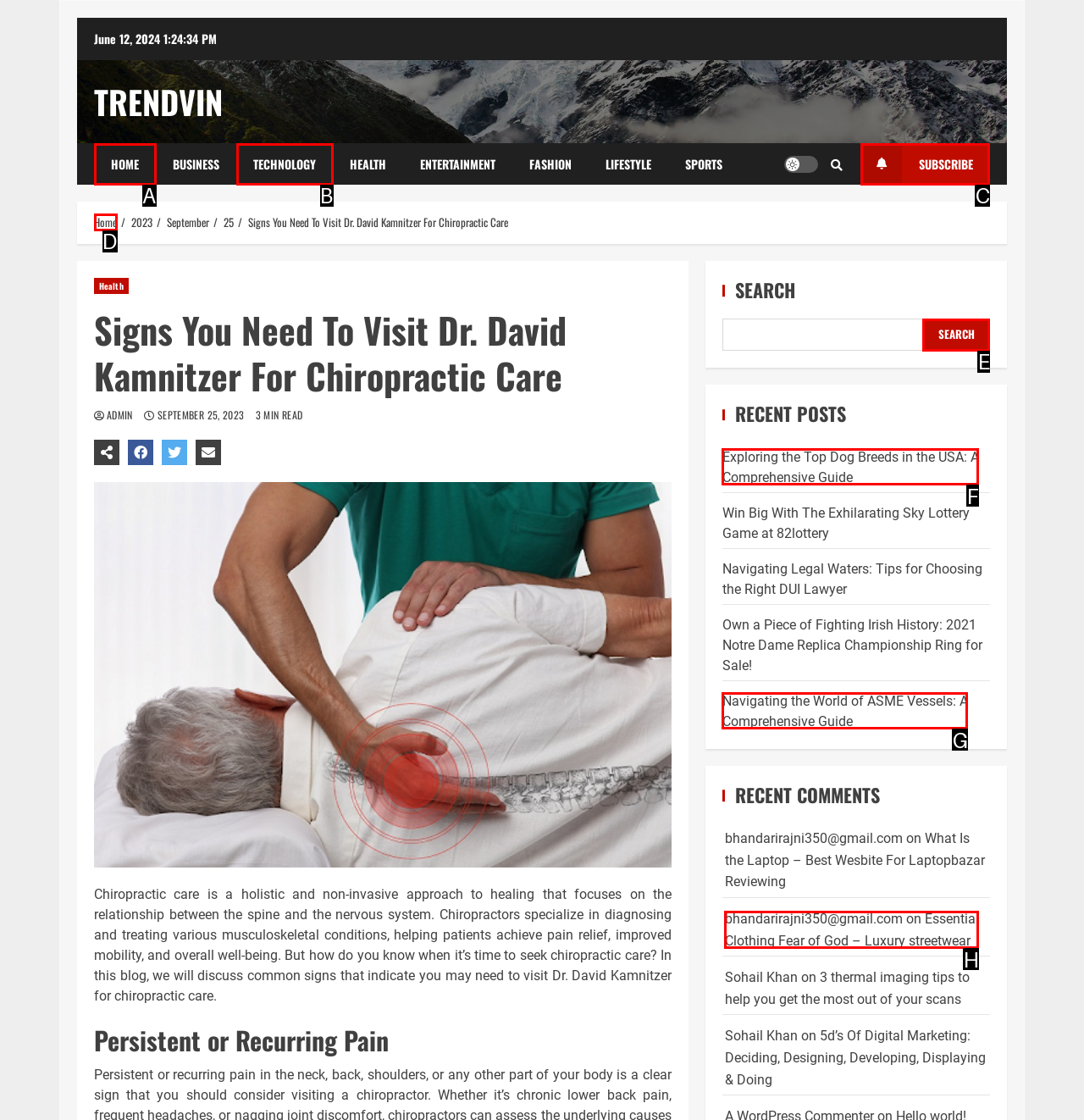Tell me which letter corresponds to the UI element that will allow you to Click Home. Answer with the letter directly.

None